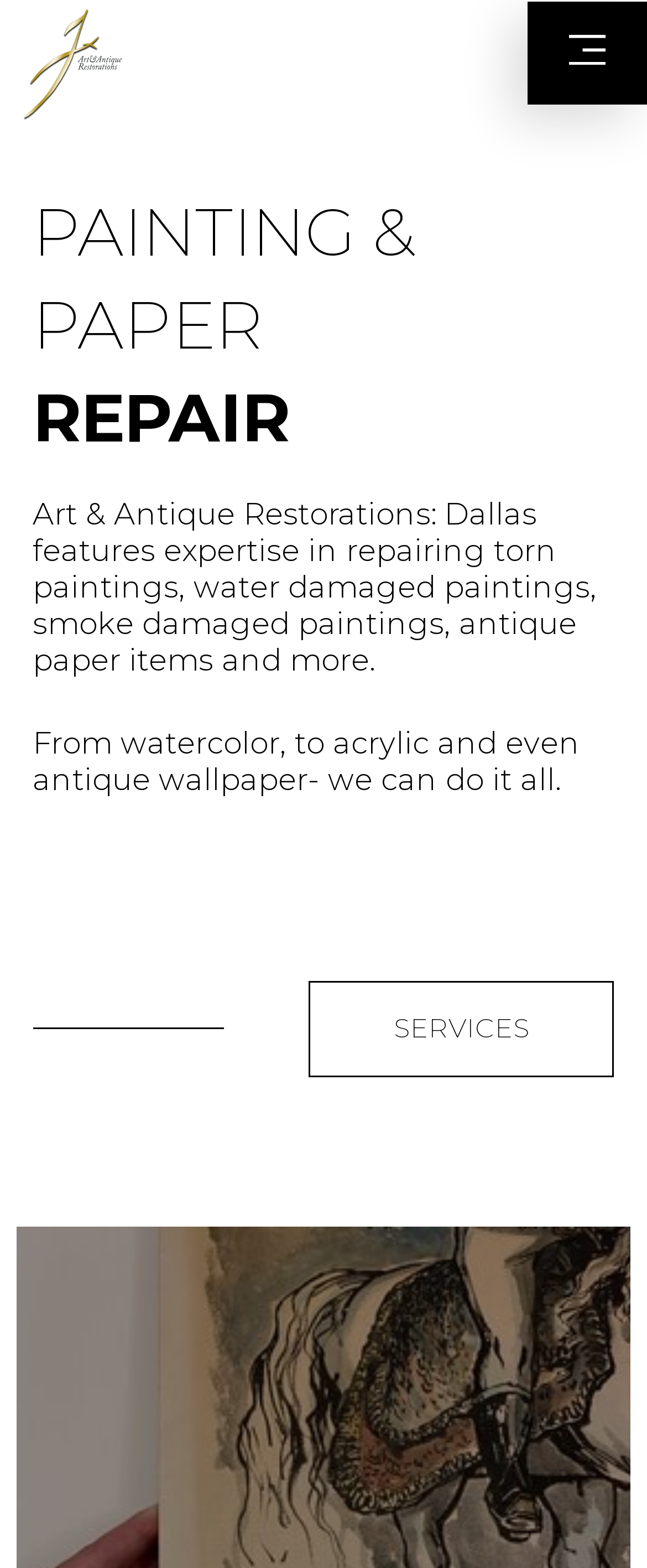Utilize the details in the image to give a detailed response to the question: What is the scope of painting repair?

According to the webpage content, specifically the StaticText element with the text 'From watercolor, to acrylic and even antique wallpaper- we can do it all.', we can conclude that the scope of painting repair includes watercolor, acrylic, and antique wallpaper.